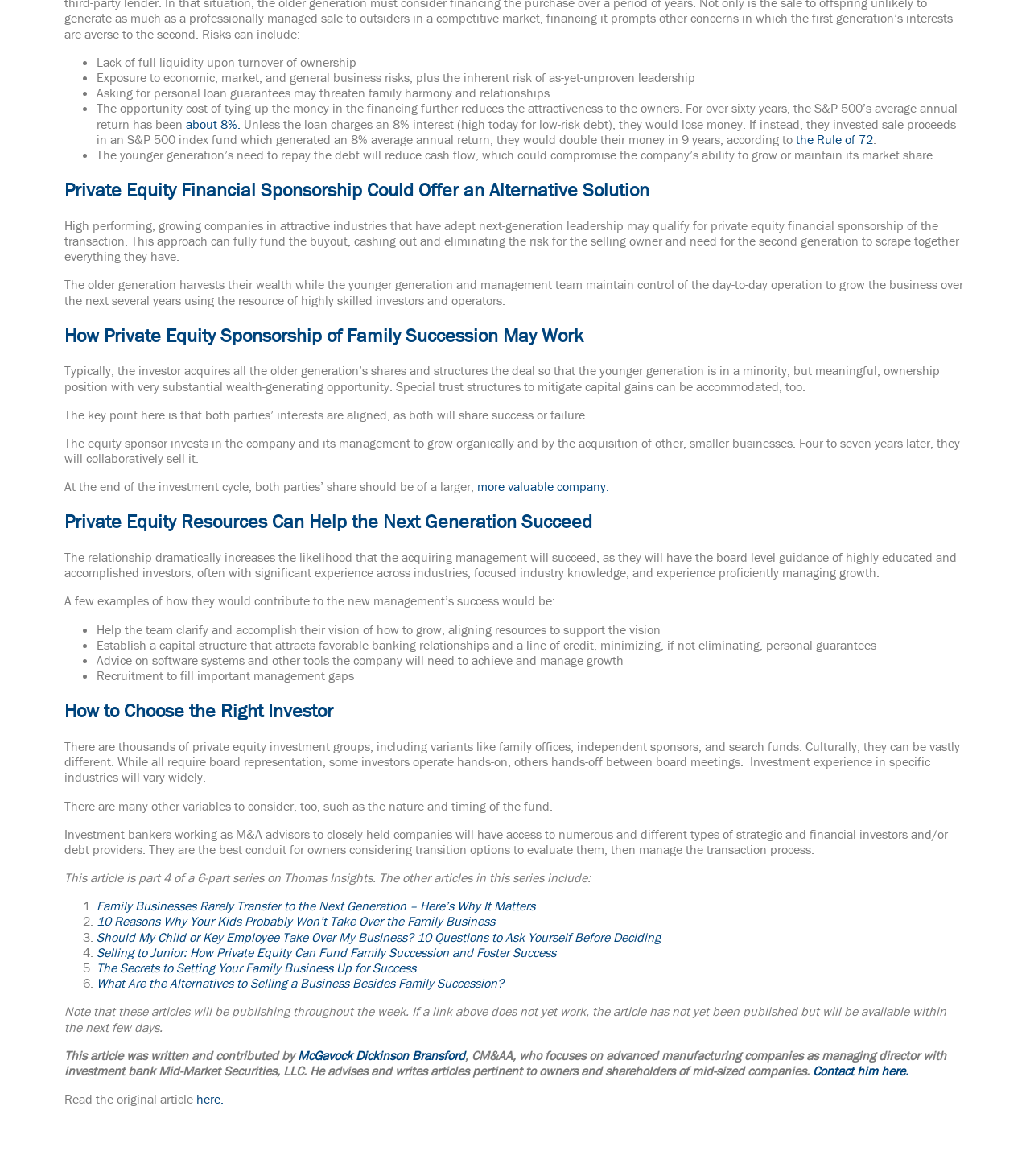Please locate the bounding box coordinates for the element that should be clicked to achieve the following instruction: "Read 'the Rule of 72'". Ensure the coordinates are given as four float numbers between 0 and 1, i.e., [left, top, right, bottom].

[0.773, 0.111, 0.848, 0.125]